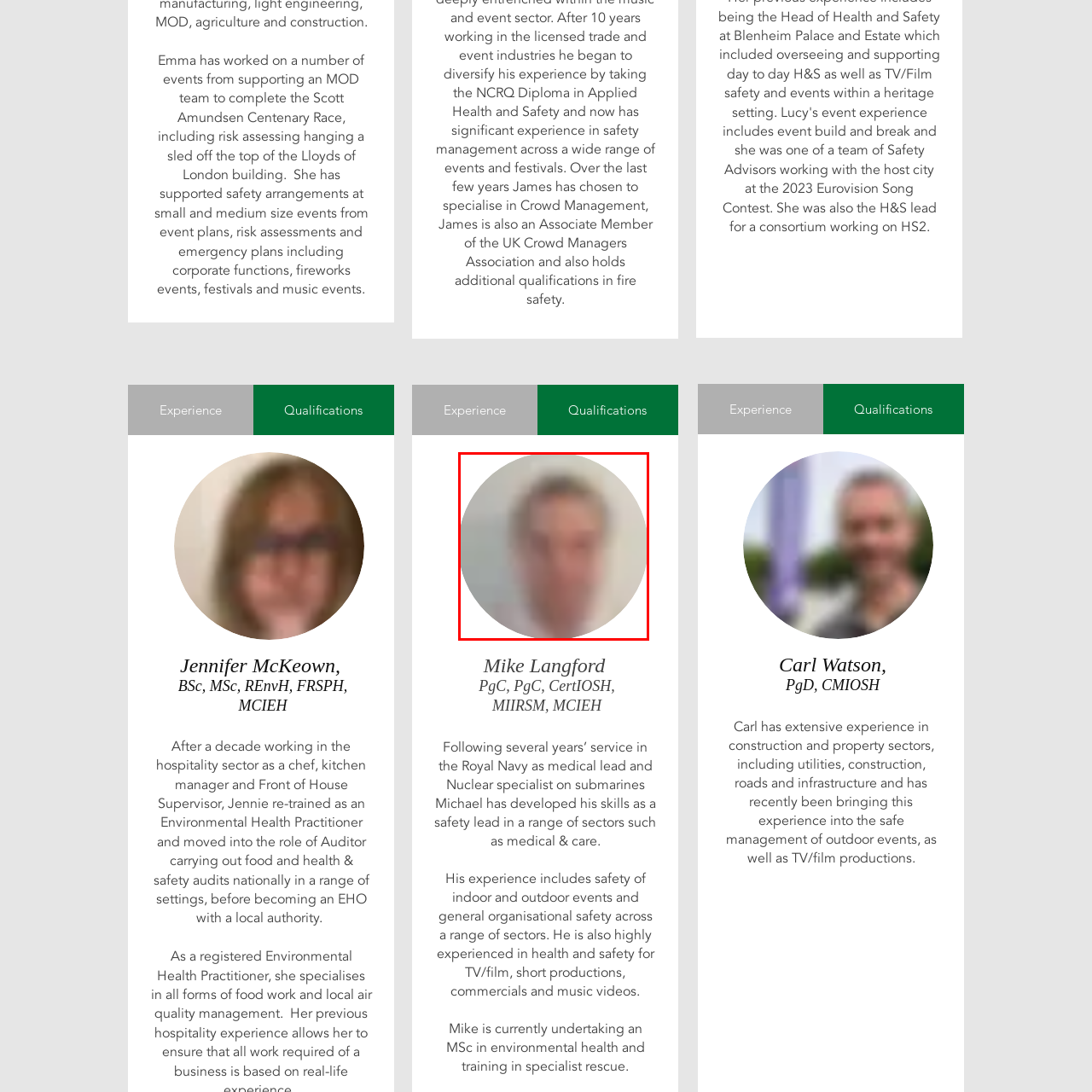Give a comprehensive description of the picture highlighted by the red border.

The image features Mike Langford, a professional with significant expertise in health and safety. He holds several qualifications, including a PgC, CertIOSH, MIIRSM, and MCIEH. Mike's background includes valuable service in the Royal Navy as a medical lead and Nuclear specialist aboard submarines. He has since transitioned to various roles in safety leadership across multiple sectors, demonstrating his capabilities in overseeing safety in both indoor and outdoor events. Currently, he is pursuing an MSc in environmental health and is actively training in specialist rescue, further enhancing his qualifications in the field.